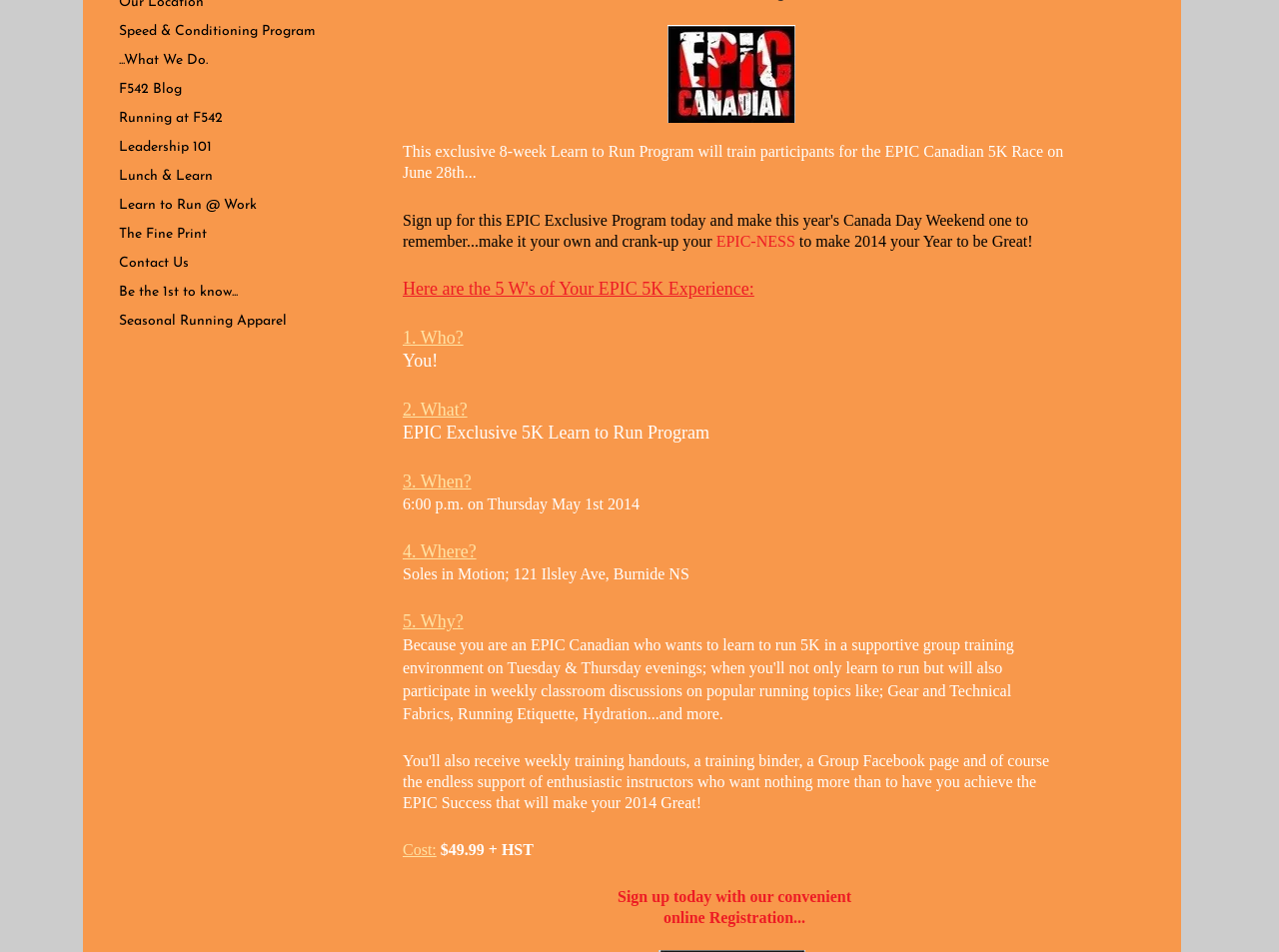Using the description: "Be the 1st to know...", determine the UI element's bounding box coordinates. Ensure the coordinates are in the format of four float numbers between 0 and 1, i.e., [left, top, right, bottom].

[0.085, 0.294, 0.194, 0.321]